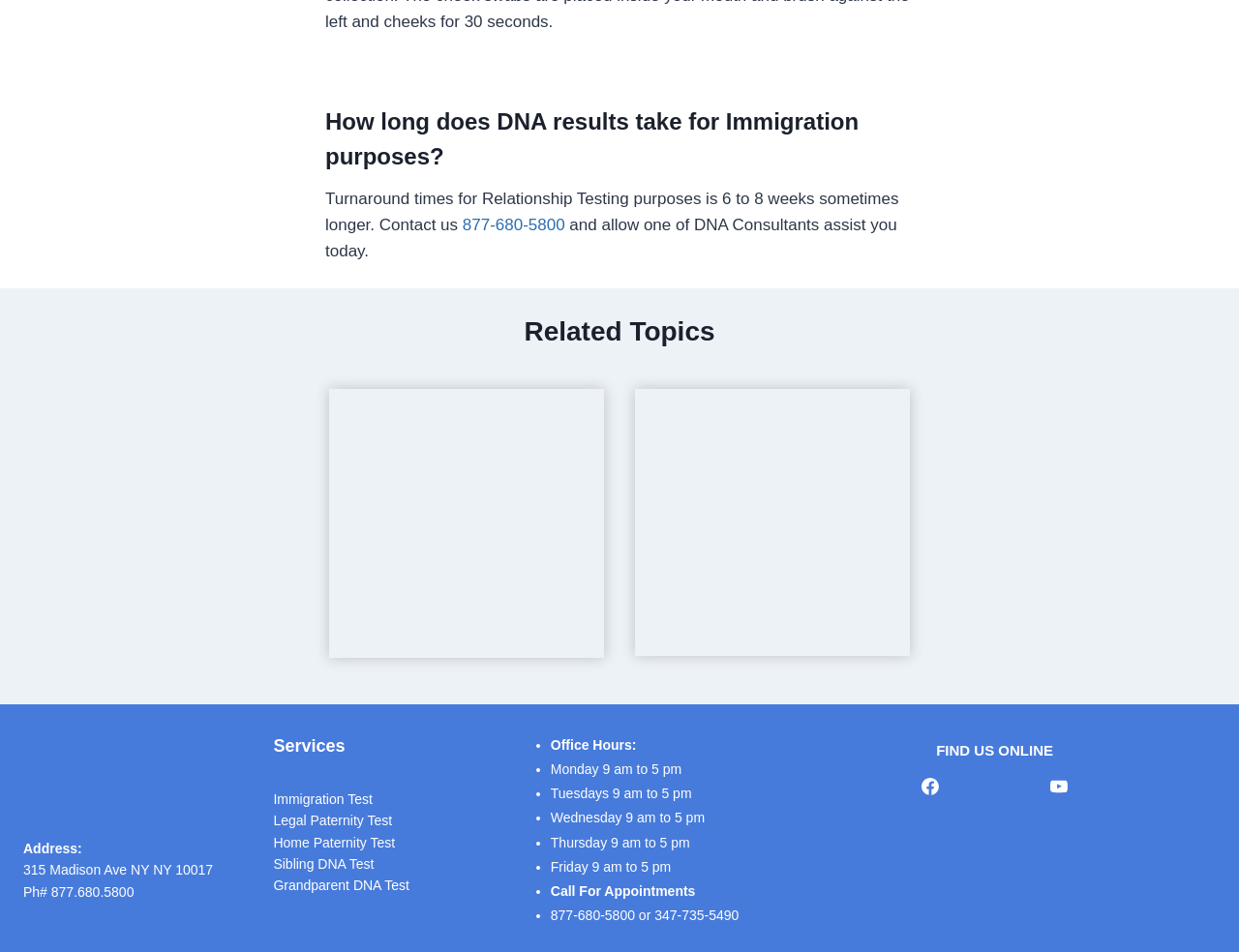What services are offered by the company?
Identify the answer in the screenshot and reply with a single word or phrase.

Immigration Test, Legal Paternity Test, Home Paternity Test, Sibling DNA Test, Grandparent DNA Test